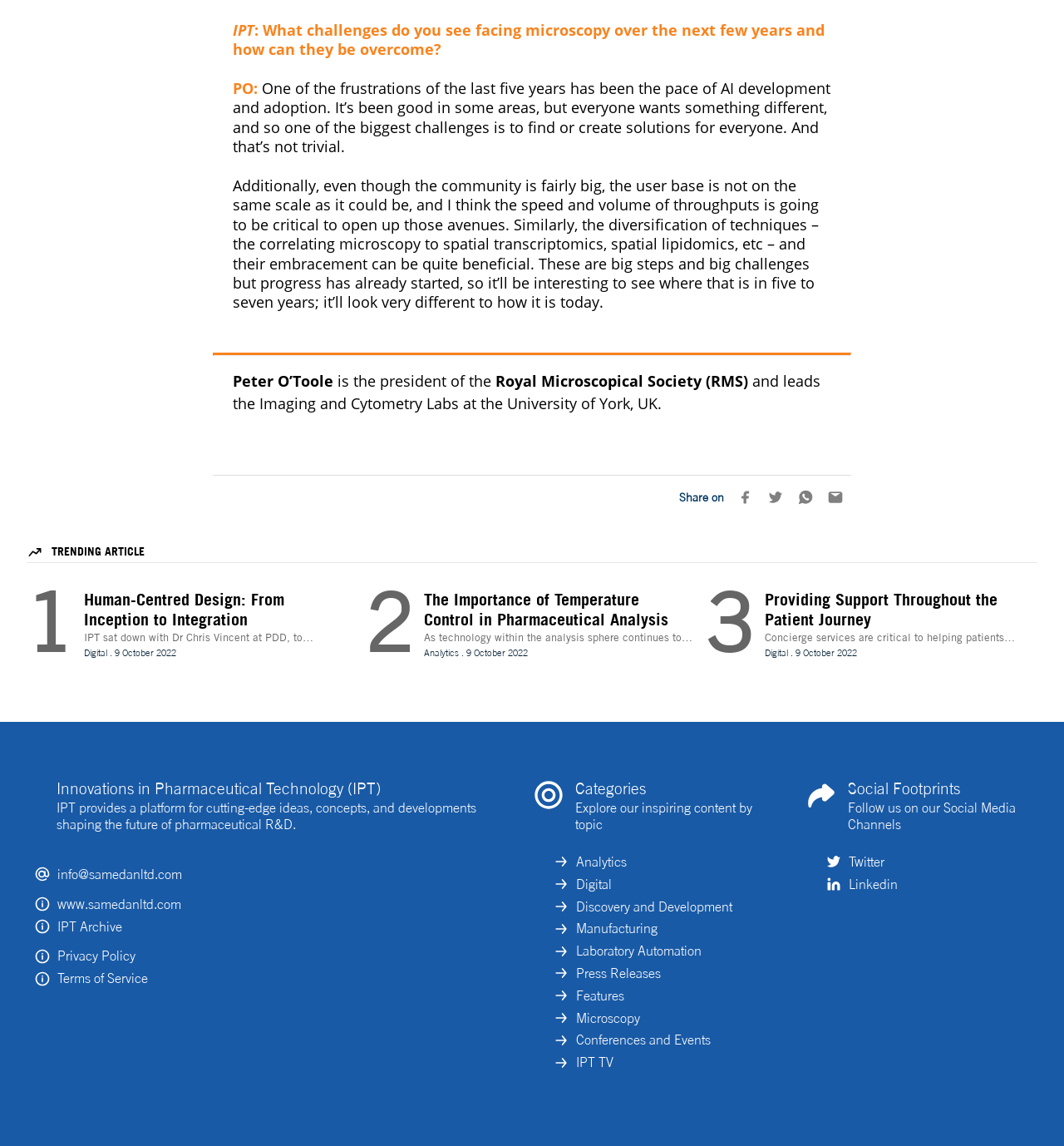Predict the bounding box for the UI component with the following description: "parent_node: Share on".

[0.687, 0.427, 0.715, 0.444]